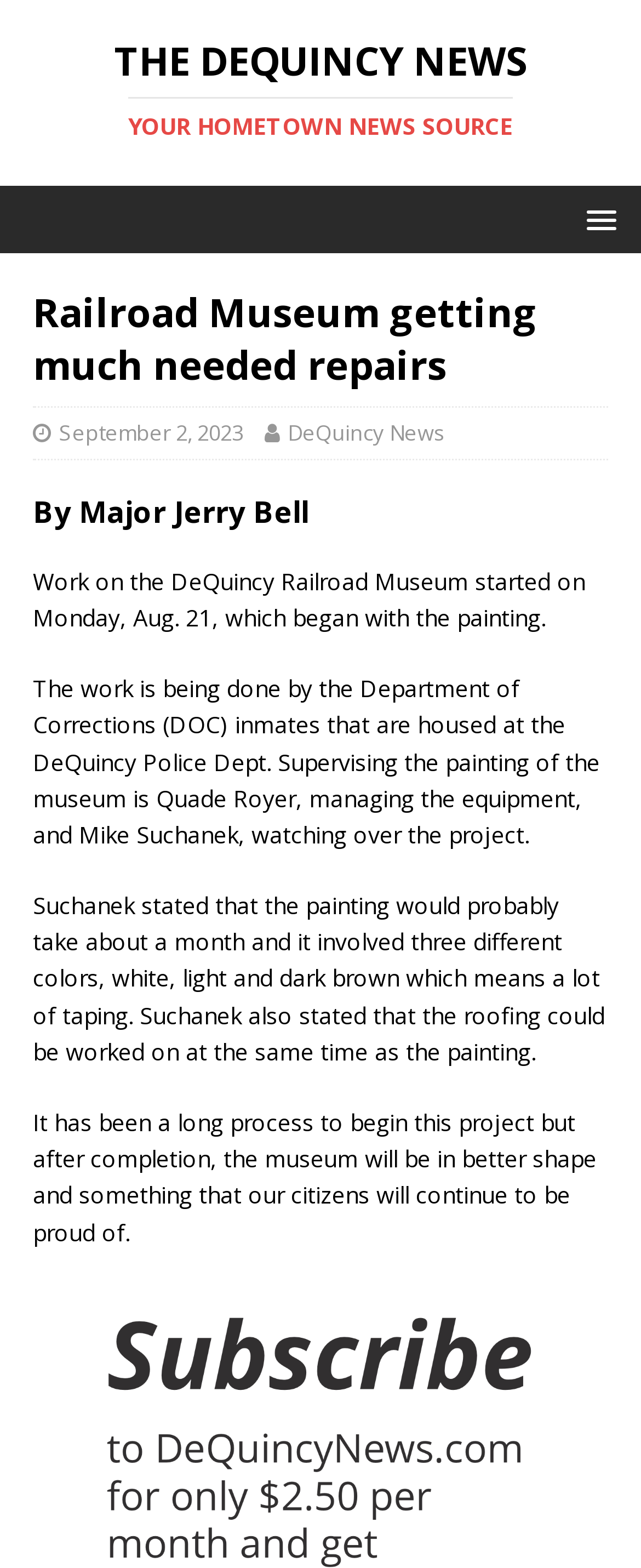Generate a comprehensive description of the contents of the webpage.

The webpage is about the Railroad Museum getting much-needed repairs, as indicated by the title. At the top of the page, there is a link to "THE DEQUINCY NEWS YOUR HOMETOWN NEWS SOURCE" with two headings, one for "THE DEQUINCY NEWS" and another for "YOUR HOMETOWN NEWS SOURCE". 

Below this, there is a header section with a heading "Railroad Museum getting much needed repairs" and two links, one for the date "September 2, 2023" and another for "DeQuincy News". 

Underneath, there is a heading "By Major Jerry Bell" followed by four paragraphs of text. The first paragraph describes the start of the work on the DeQuincy Railroad Museum, which began with painting. The second paragraph explains that the work is being done by Department of Corrections inmates and mentions the supervisors of the project. The third paragraph provides more details about the painting process, including the colors used and the time it will take. The fourth paragraph expresses the significance of the project, stating that it will improve the museum and make citizens proud.

On the top right side of the page, there is a link with a popup menu.